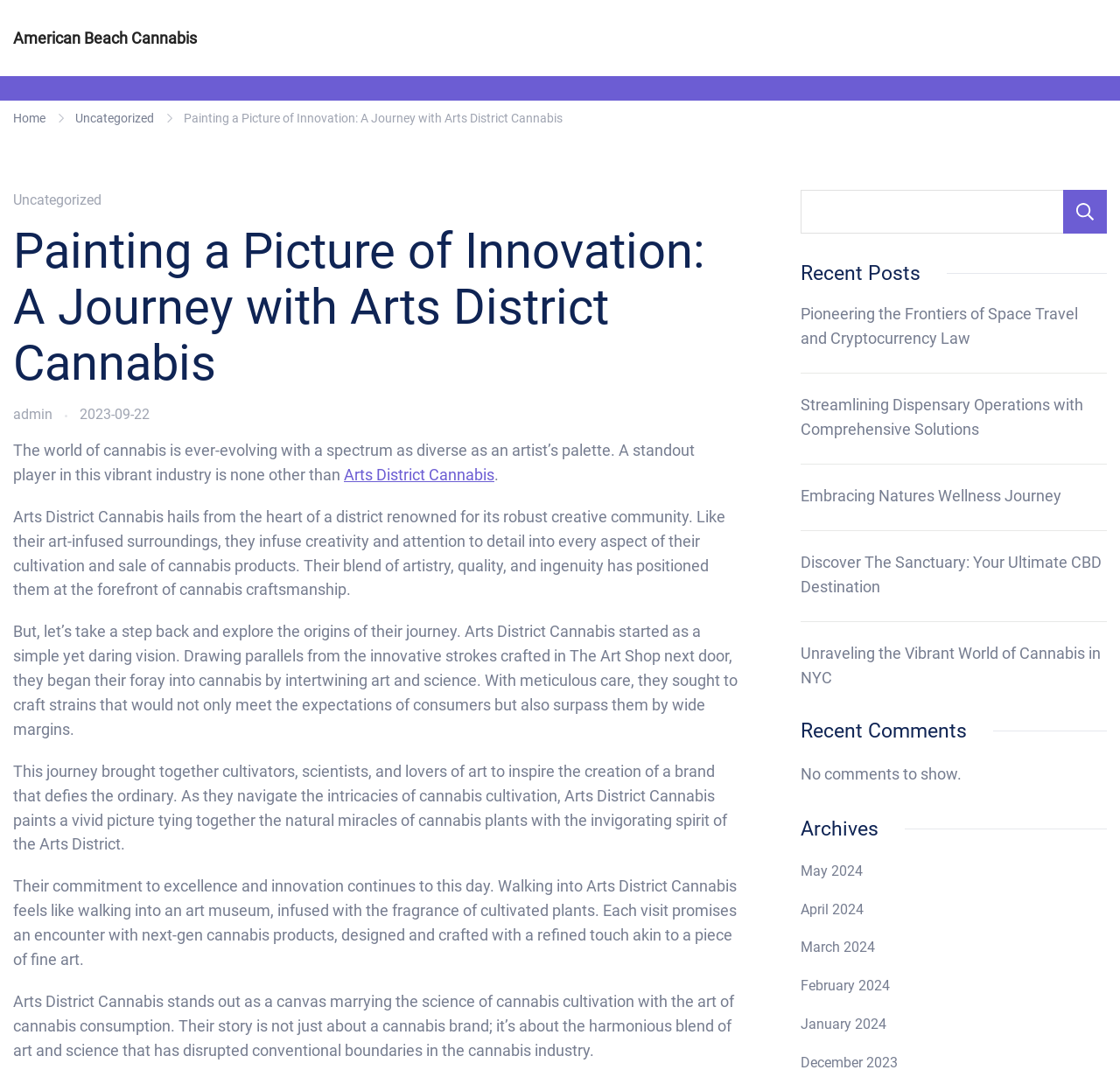Generate a thorough explanation of the webpage's elements.

This webpage is about American Beach Cannabis, specifically highlighting Arts District Cannabis, a brand that combines art and science in cannabis cultivation. At the top, there is a navigation menu with links to "Home" and "Uncategorized" on the left, and an image on the right. Below the navigation menu, there is a prominent link to "Painting a Picture of Innovation: A Journey with Arts District Cannabis" which serves as the main title of the page.

The main content of the page is divided into several sections. The first section is a header with the title "Painting a Picture of Innovation: A Journey with Arts District Cannabis" followed by a brief introduction to Arts District Cannabis, describing its origins and mission. Below the introduction, there are several paragraphs of text that elaborate on the brand's story, highlighting its commitment to excellence and innovation in cannabis cultivation.

On the right side of the page, there is a search bar with a "Search" button. Below the search bar, there are several sections, including "Recent Posts" with links to various articles, "Recent Comments" with a message indicating that there are no comments to show, and "Archives" with links to monthly archives from May 2024 to January 2024.

Throughout the page, there are several images, although they are not explicitly described. The overall layout of the page is clean and organized, with clear headings and concise text.